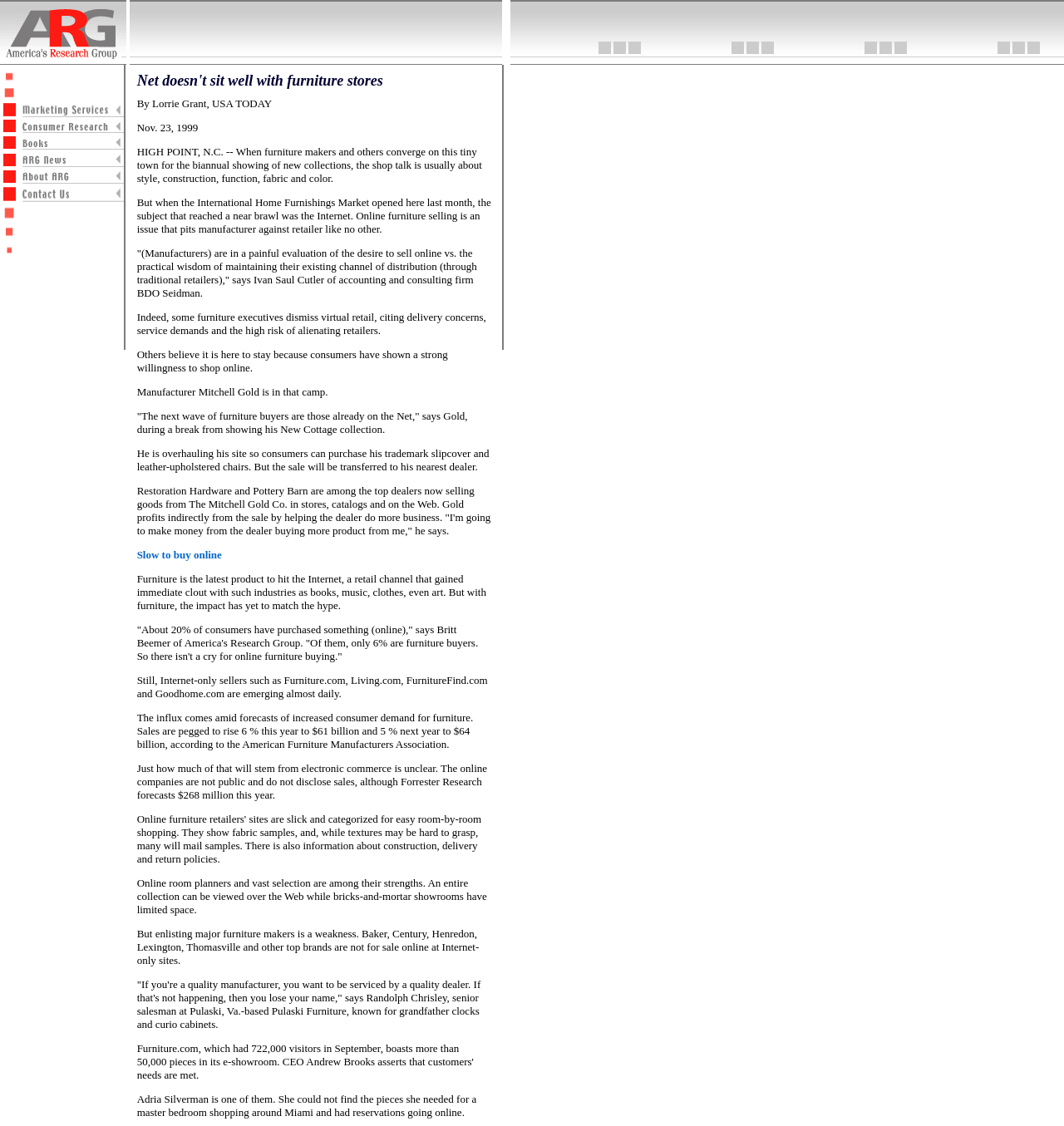Reply to the question below using a single word or brief phrase:
What is the text in the third column?

Net doesn't sit well with furniture stores